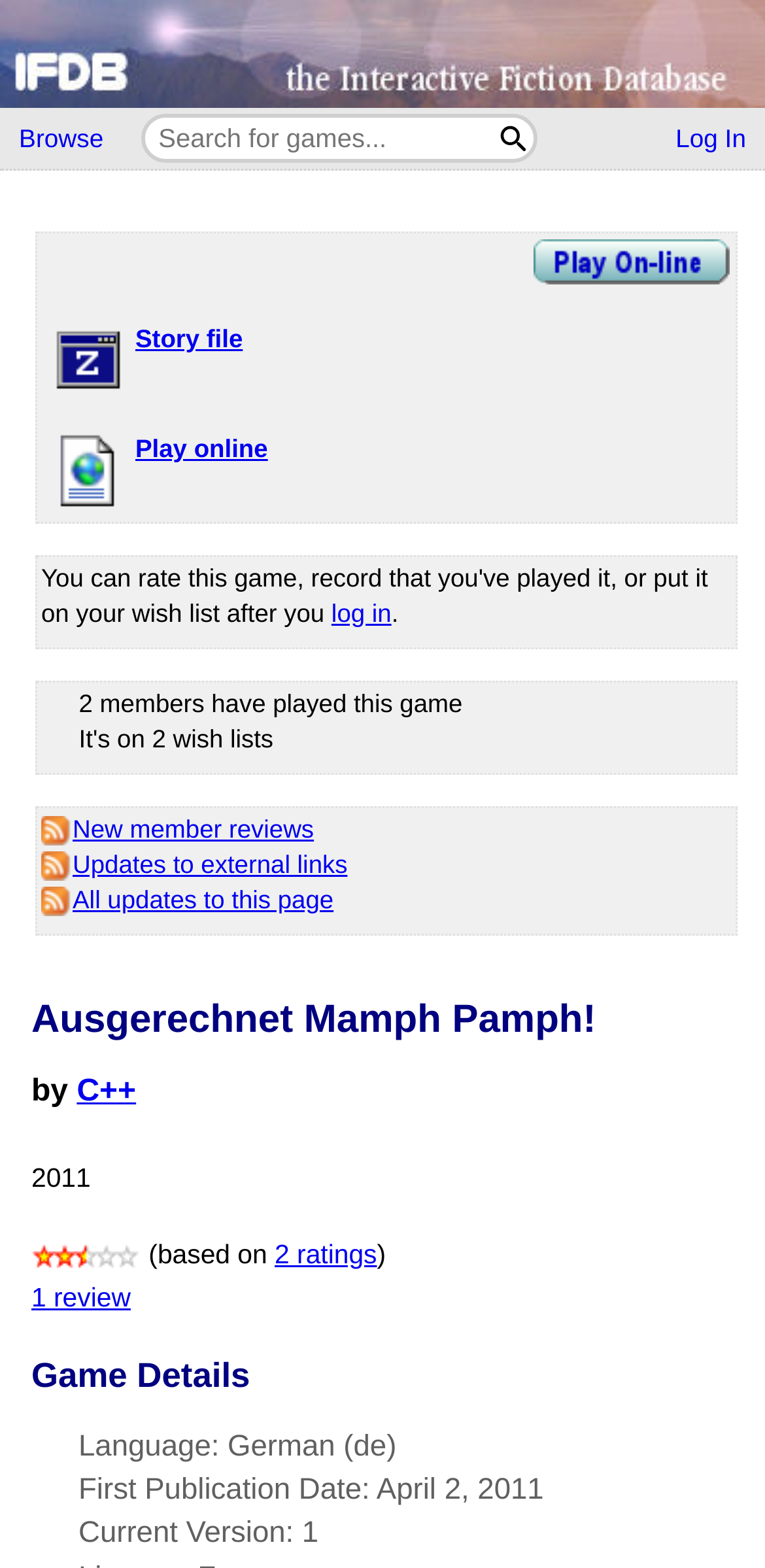Create an in-depth description of the webpage, covering main sections.

The webpage is a game details page for "Ausgerechnet Mamph Pamph!", a text adventure game. At the top, there are four links: "Home", "Browse", a search bar with a "Search" button, and "Log In". Below this, there is a table with a row containing a cell with a description of the game, including a link to play the game online using the Parchment interpreter.

To the right of the game description, there are two tables with icons and links. The first table has two rows, each with an icon and a link. The second table has three rows, each with an icon and a link. These links appear to be related to the game, such as playing the game online or downloading the story file.

Below this, there are three tables with information about the game. The first table has a row with a cell containing a message about rating the game, recording playtime, or adding it to a wishlist after logging in. The second table has a row with a cell containing information about the number of members who have played the game and the number of wish lists it's on. The third table has a row with a cell containing links to new member reviews, updates to external links, and all updates to the page.

Below these tables, there is a section with game details, including the game title, author, and release year. There is also a rating system with 2½ stars, based on 2 ratings, and a link to 1 review. The game details section also includes information about the language, first publication date, and current version of the game.